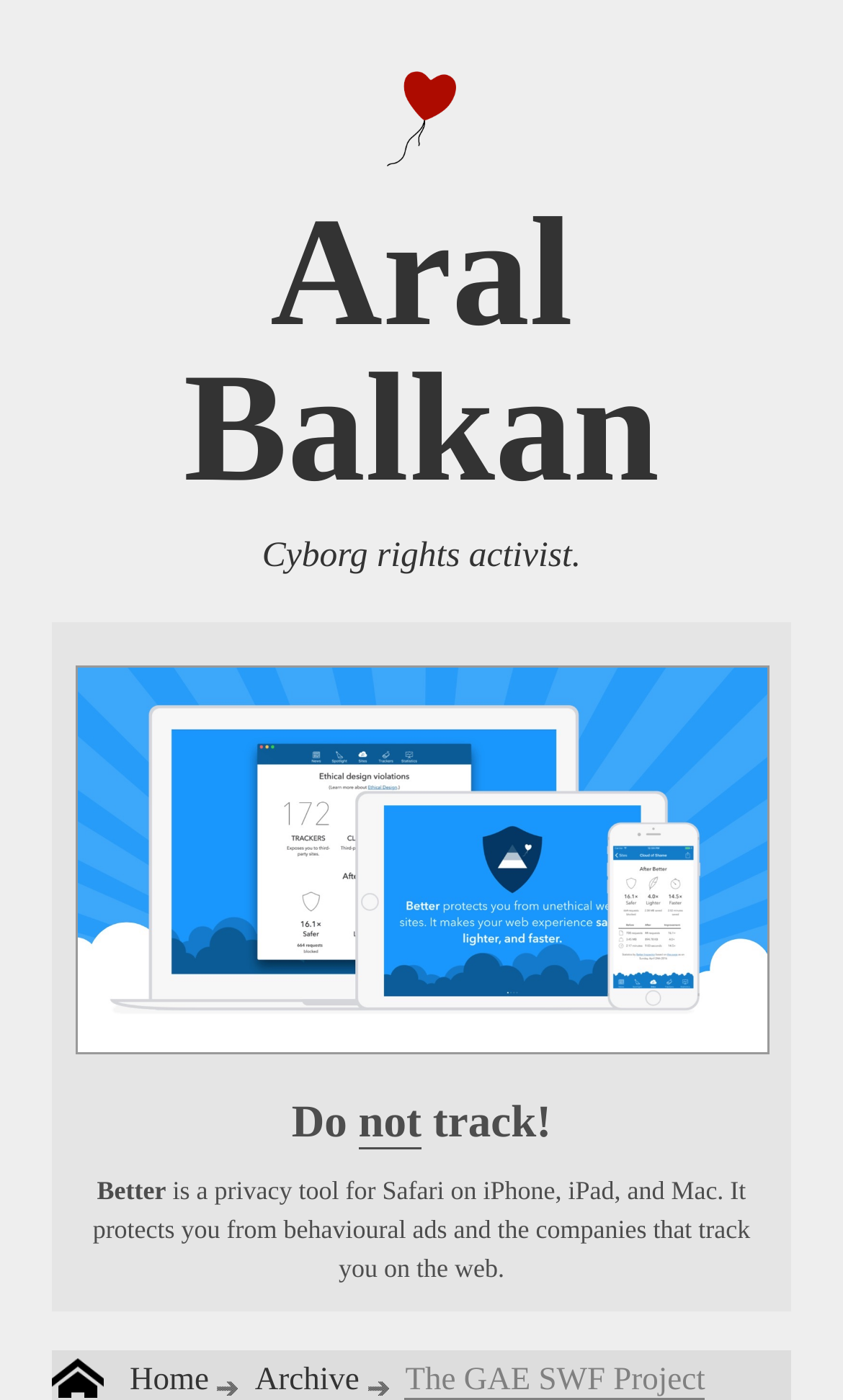Using floating point numbers between 0 and 1, provide the bounding box coordinates in the format (top-left x, top-left y, bottom-right x, bottom-right y). Locate the UI element described here: Aral Balkan

[0.062, 0.139, 0.938, 0.361]